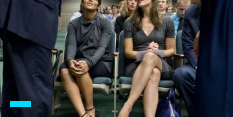Using the image as a reference, answer the following question in as much detail as possible:
How many women are seated in the foreground?

Upon examining the image, I can see that there are two women seated in the foreground, one on the left and one on the right, both engaging with their surroundings.